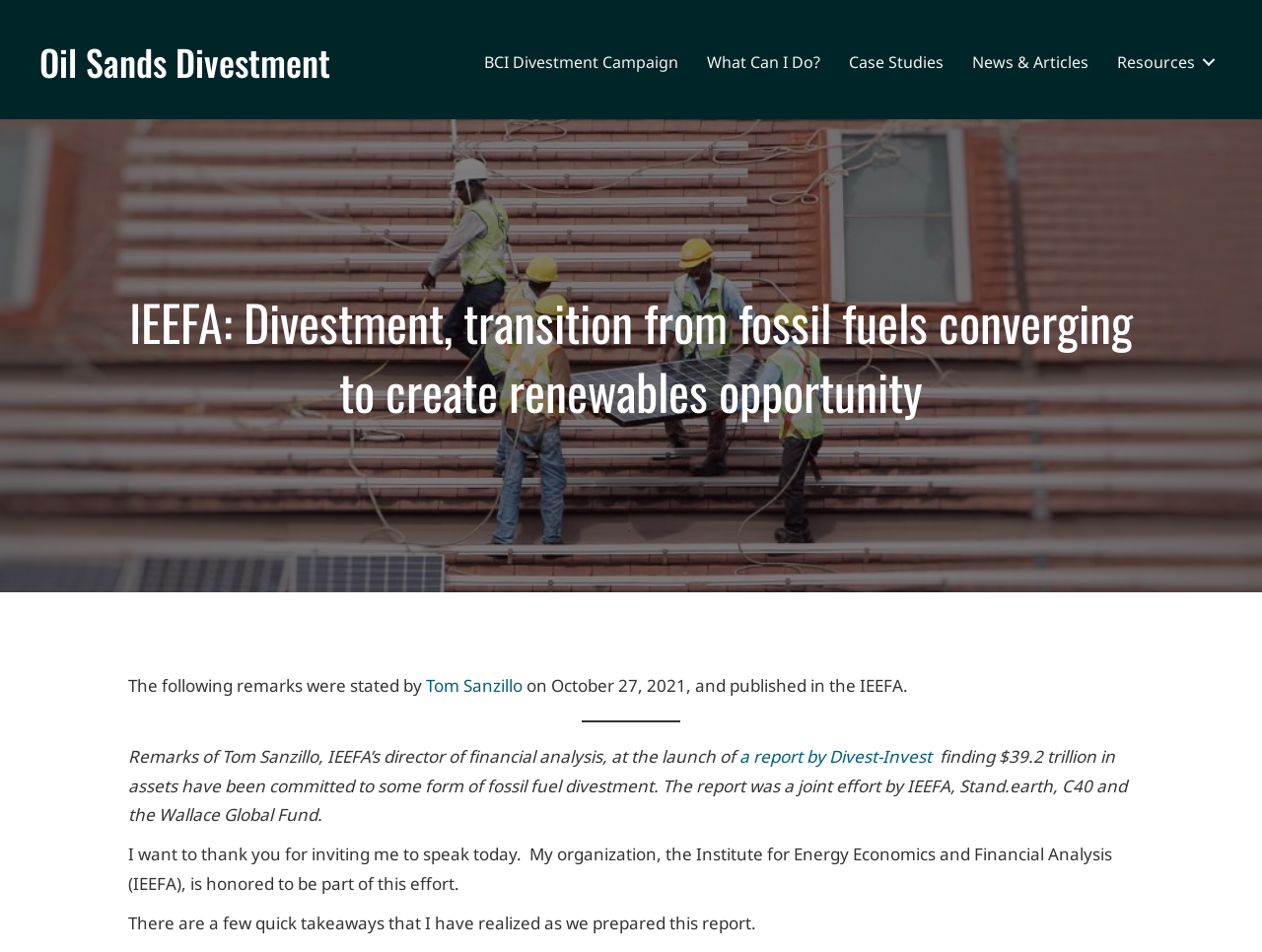What is the name of the campaign?
Please use the visual content to give a single word or phrase answer.

BCI Divestment Campaign